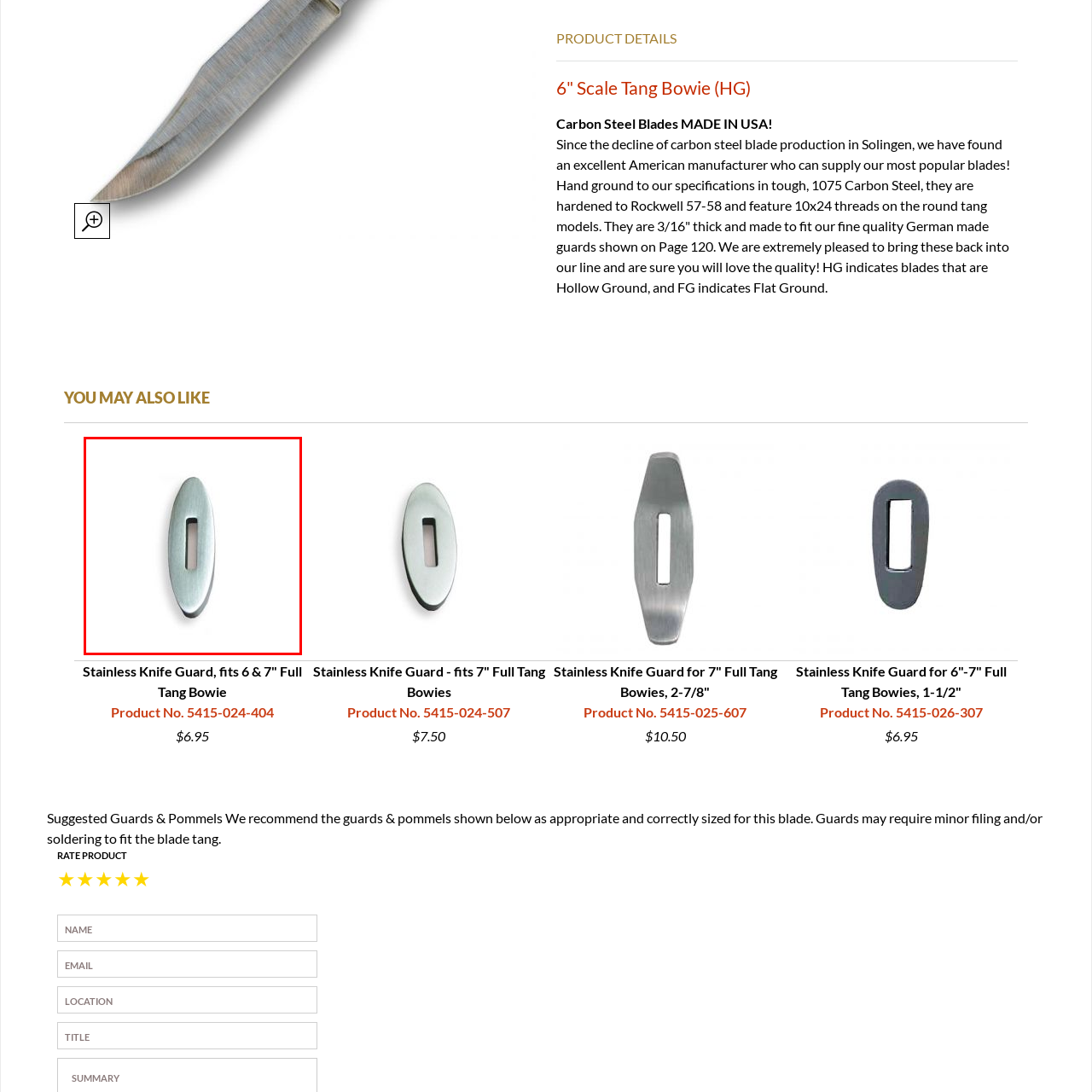What is the purpose of the knife guard?
Analyze the image inside the red bounding box and provide a one-word or short-phrase answer to the question.

Protection and aesthetics